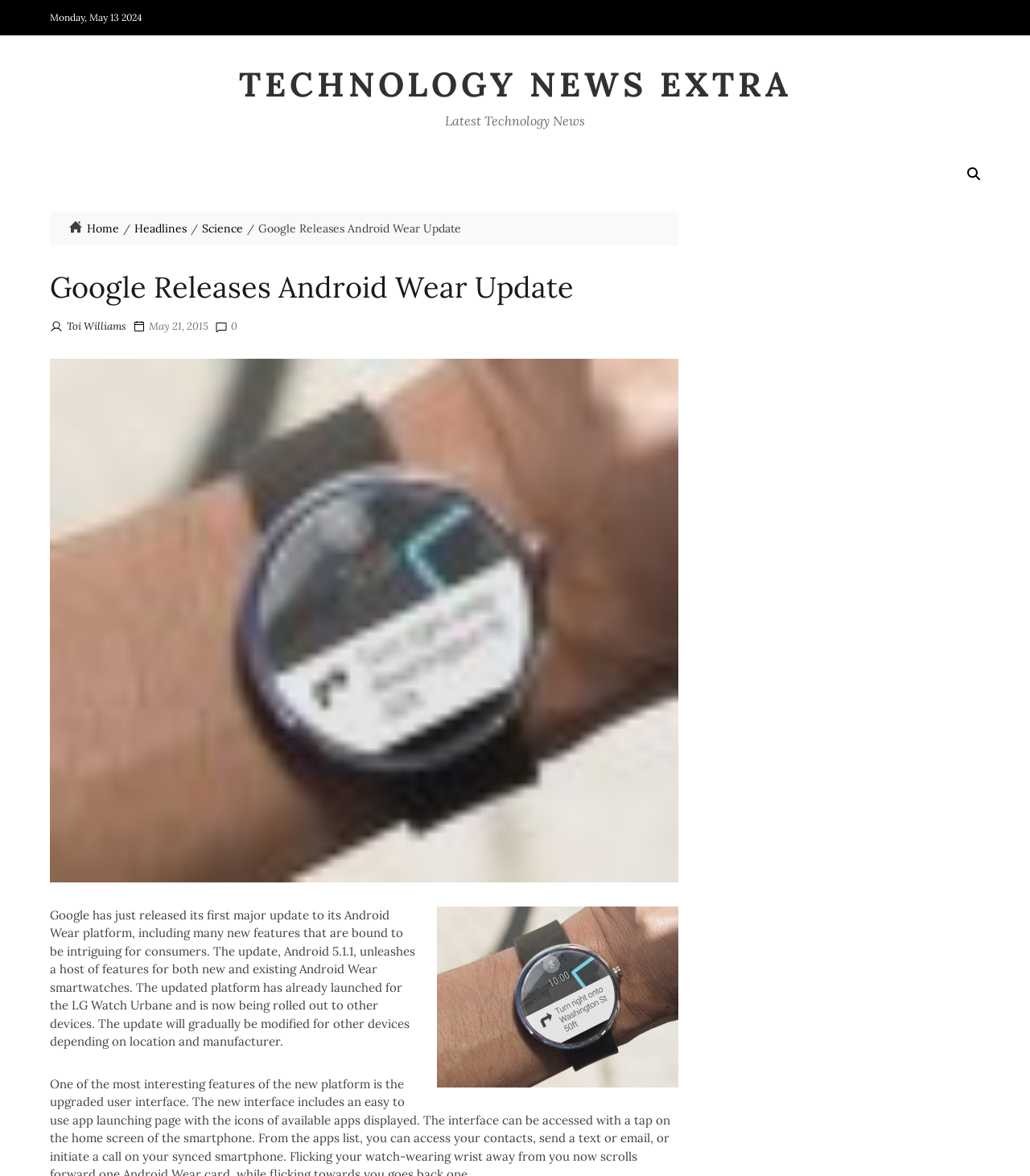Give a short answer using one word or phrase for the question:
What is the name of the author of the article?

Toi Williams